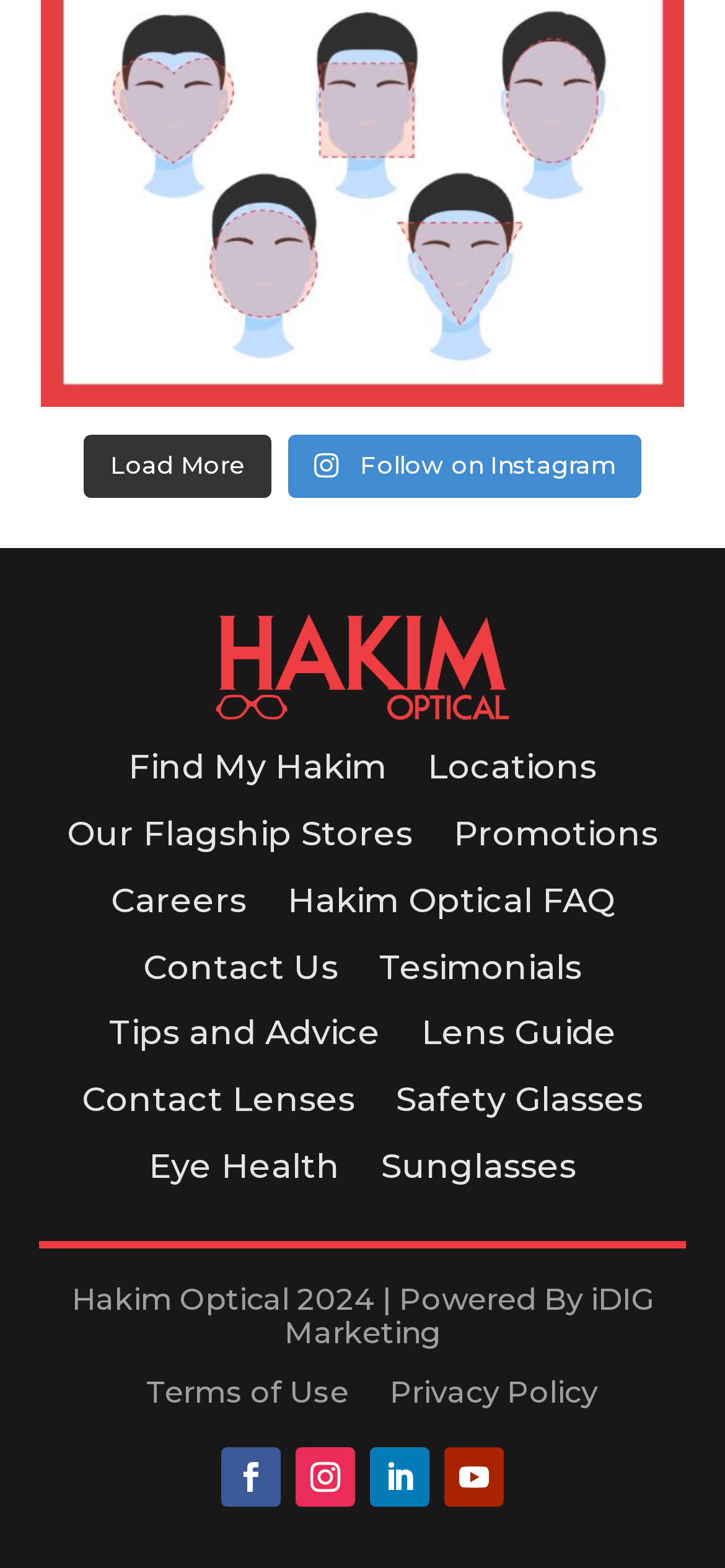Can you find the bounding box coordinates for the element that needs to be clicked to execute this instruction: "View promotions and offers"? The coordinates should be given as four float numbers between 0 and 1, i.e., [left, top, right, bottom].

[0.626, 0.521, 0.908, 0.554]